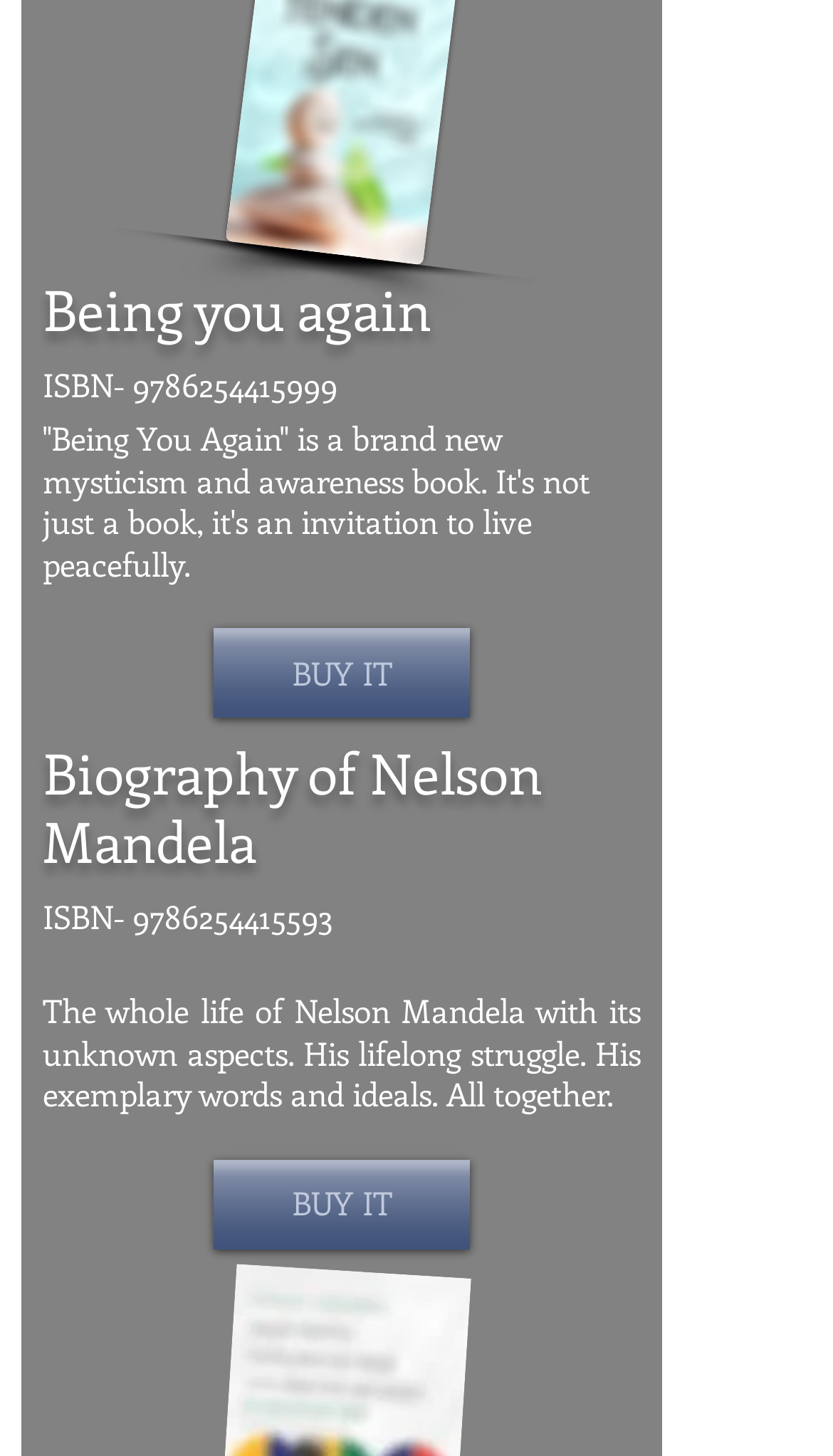How many books are displayed on this page?
Based on the image, please offer an in-depth response to the question.

I counted the number of book descriptions on the page, which are 'Being You Again' and 'Biography of Nelson Mandela', so there are 2 books displayed.